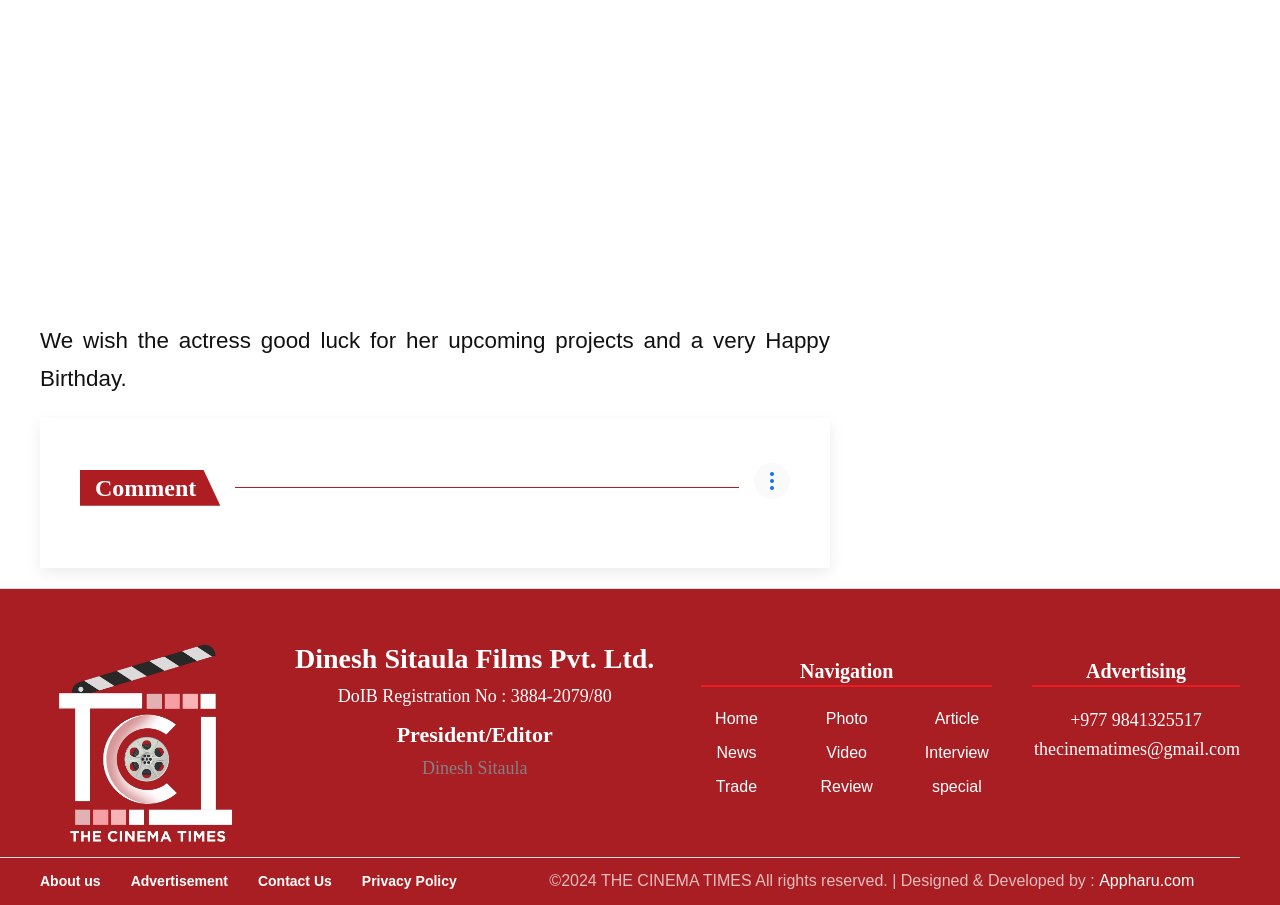Respond with a single word or phrase to the following question:
What is the email address mentioned on the webpage?

thecinematimes@gmail.com